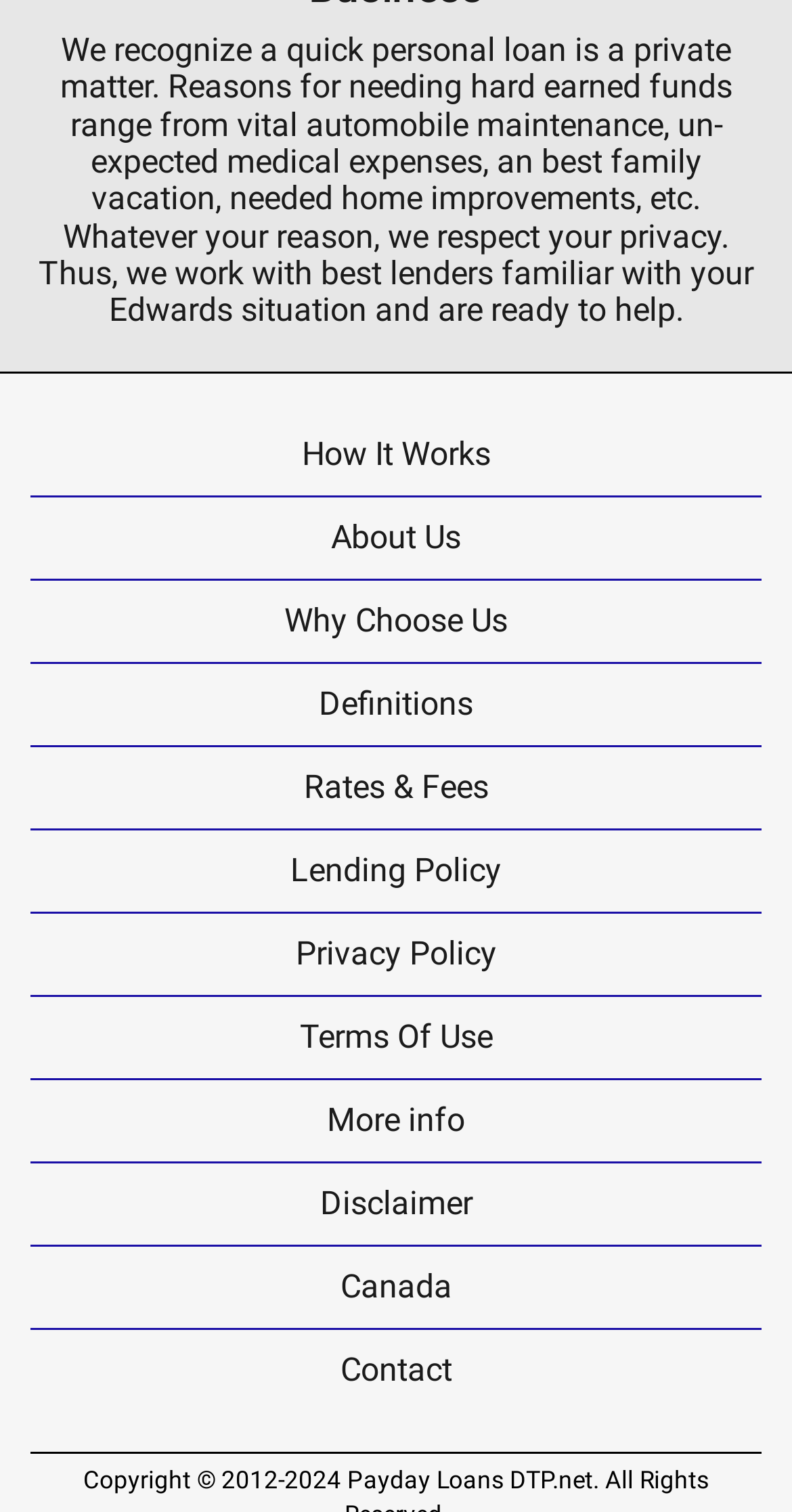Use the details in the image to answer the question thoroughly: 
Is there a contact page on this website?

The presence of a link labeled 'Contact' suggests that there is a contact page on this website where users can reach out for inquiries or support.